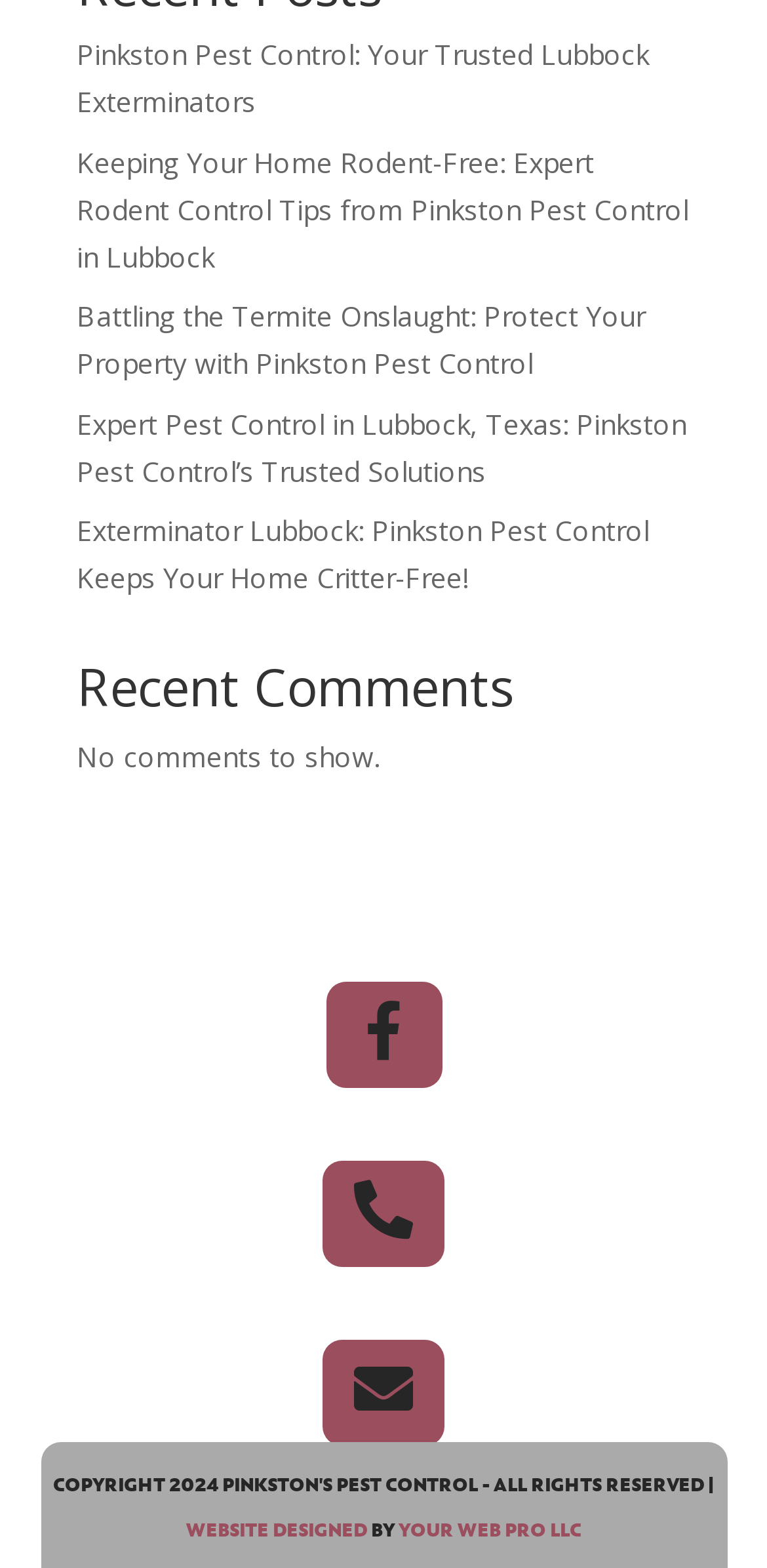What is the name of the web design company?
Answer the question using a single word or phrase, according to the image.

YOUR WEB PRO LLC